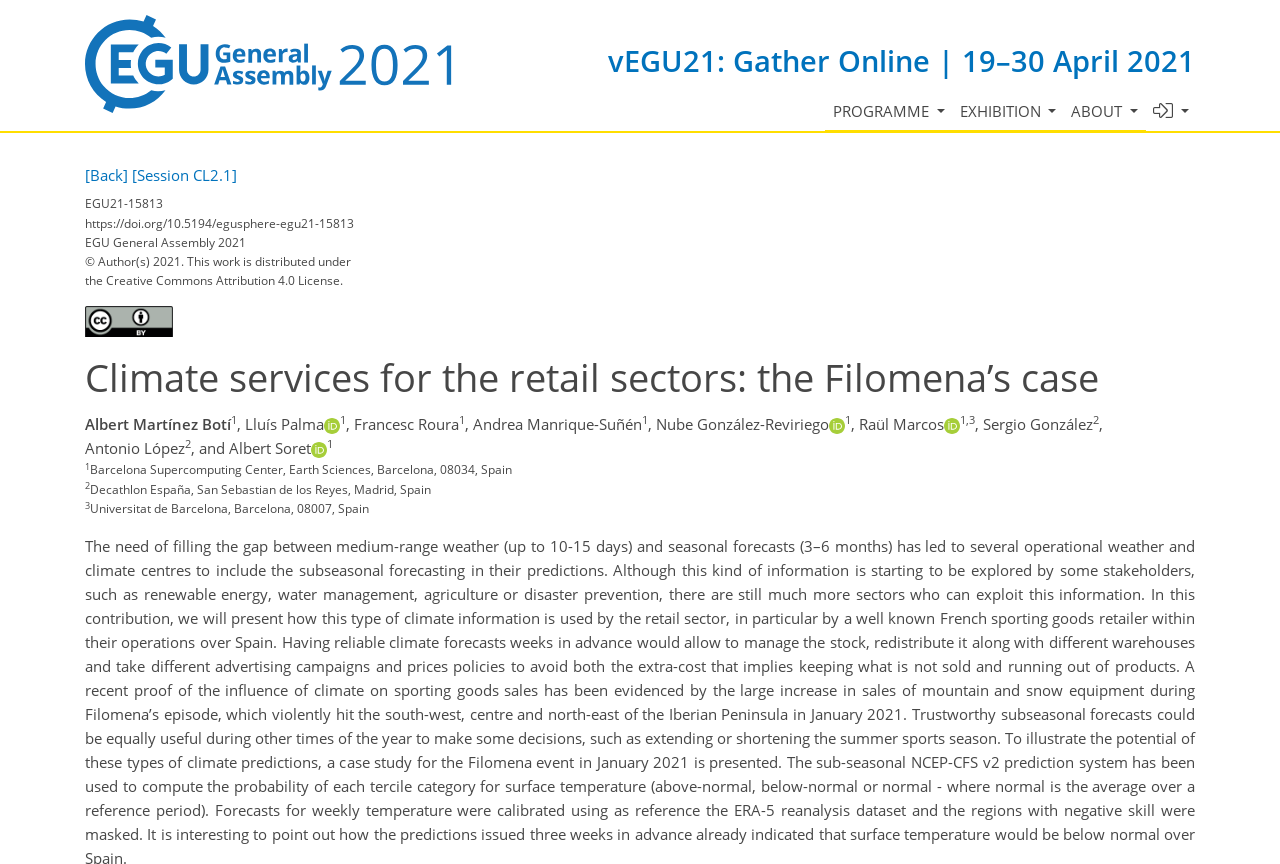Please indicate the bounding box coordinates of the element's region to be clicked to achieve the instruction: "Click the link to go back". Provide the coordinates as four float numbers between 0 and 1, i.e., [left, top, right, bottom].

[0.066, 0.191, 0.1, 0.214]